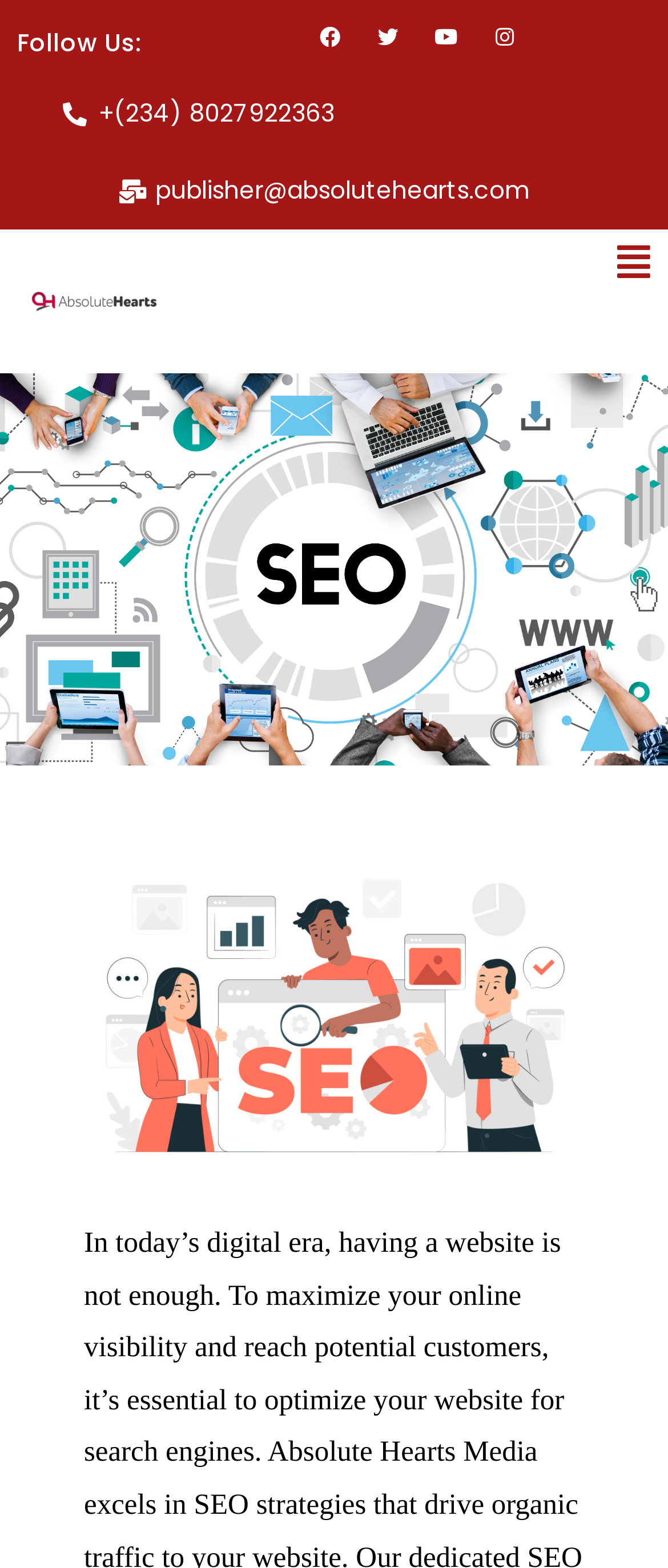Create a detailed summary of the webpage's content and design.

The webpage is about Search Engine Optimization by Absolute Hearts Media. At the top, there is a "Follow Us" heading, which is followed by a row of social media links, including Facebook, Twitter, Youtube, and Instagram, positioned from left to right. Below the social media links, there is a phone number and an email address, "publisher@absolutehearts.com", listed vertically. 

To the right of the phone number and email address, there is an image with the title "1640419595848 - Copy". At the top right corner, there is a "Menu" button with a dropdown icon, which is not expanded.